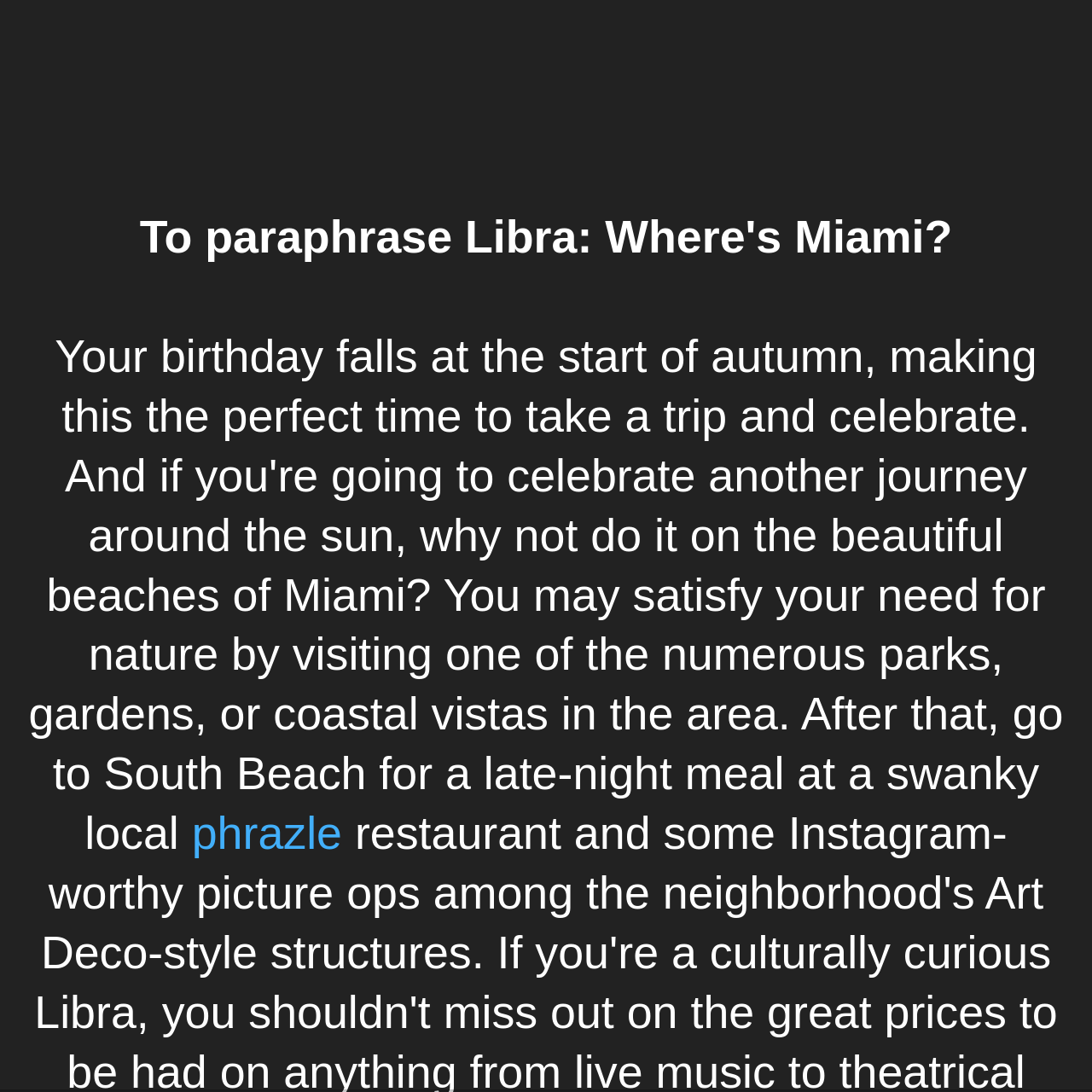Based on the element description: "Listening", identify the bounding box coordinates for this UI element. The coordinates must be four float numbers between 0 and 1, listed as [left, top, right, bottom].

None